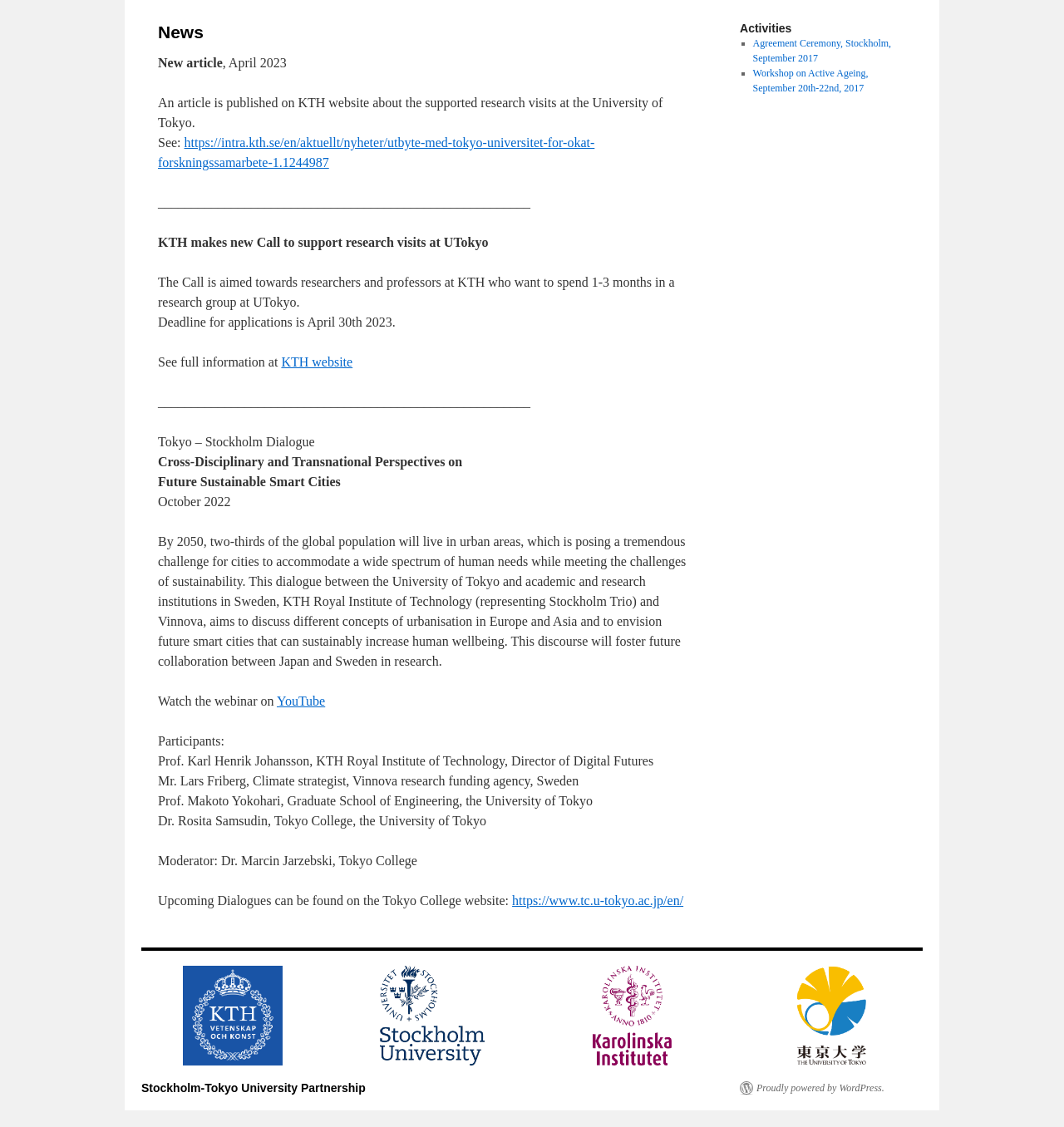Find the bounding box coordinates for the HTML element described in this sentence: "alt="UT logo"". Provide the coordinates as four float numbers between 0 and 1, in the format [left, top, right, bottom].

[0.695, 0.857, 0.867, 0.946]